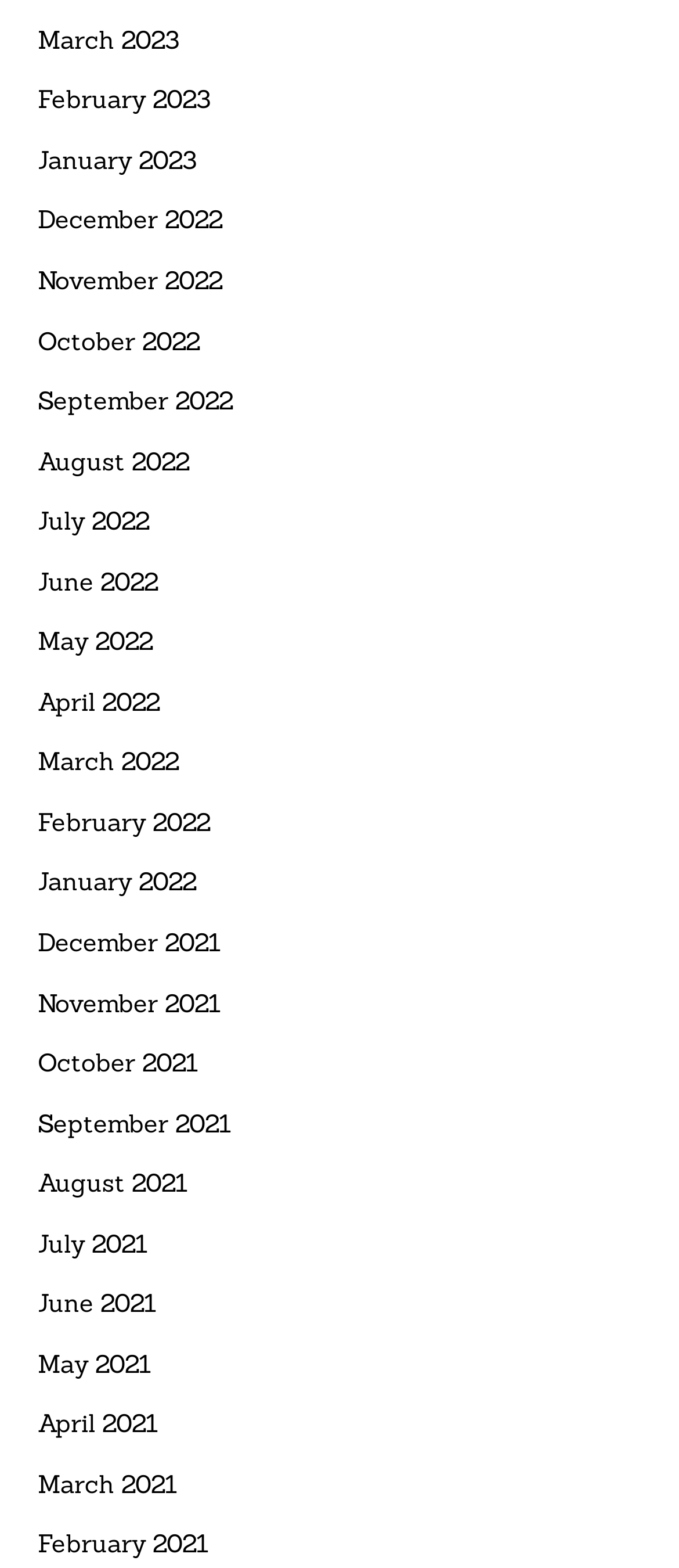Please identify the bounding box coordinates for the region that you need to click to follow this instruction: "View Skip Hire Cost".

None